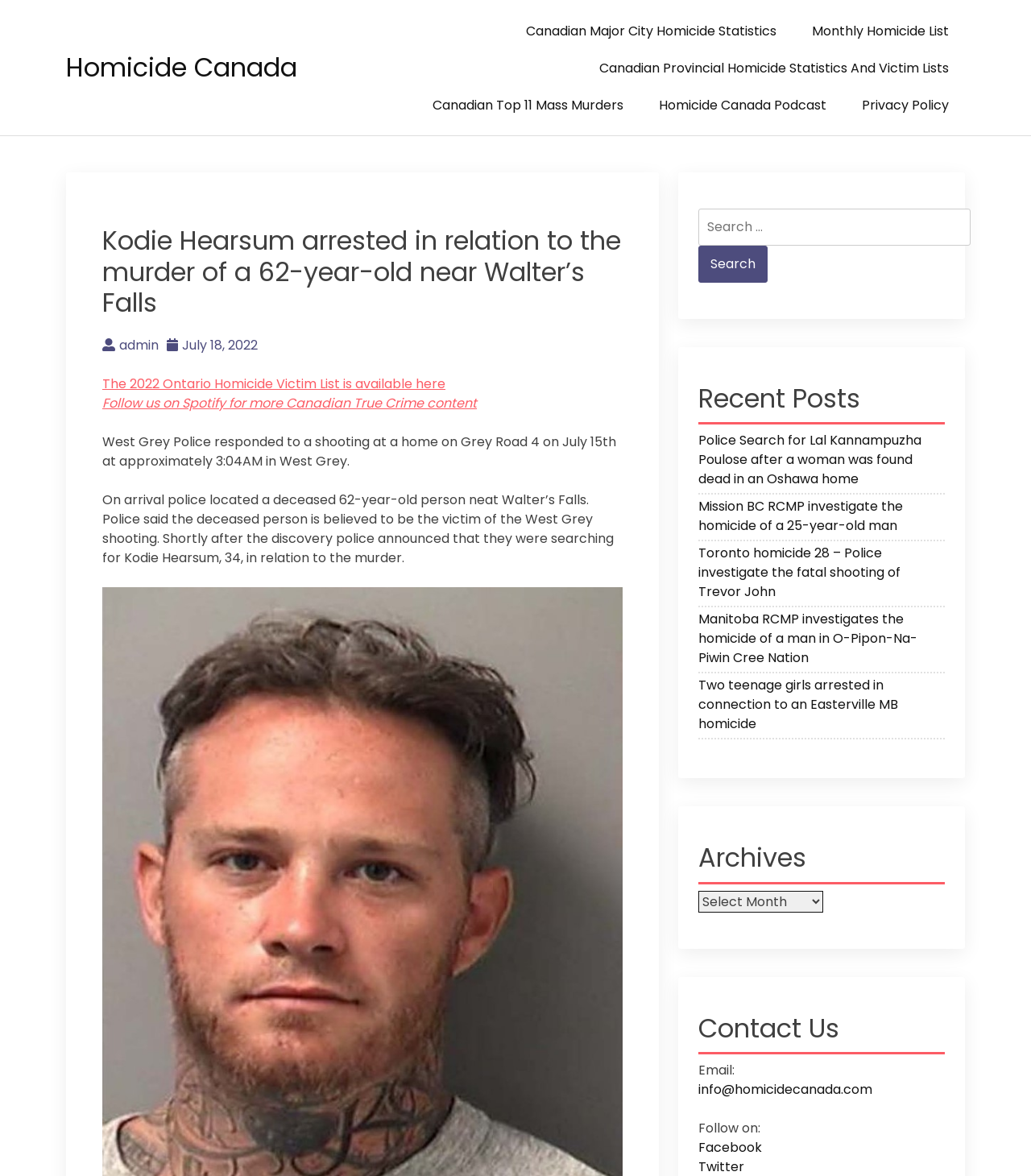Locate the UI element described by info@homicidecanada.com in the provided webpage screenshot. Return the bounding box coordinates in the format (top-left x, top-left y, bottom-right x, bottom-right y), ensuring all values are between 0 and 1.

[0.677, 0.919, 0.846, 0.934]